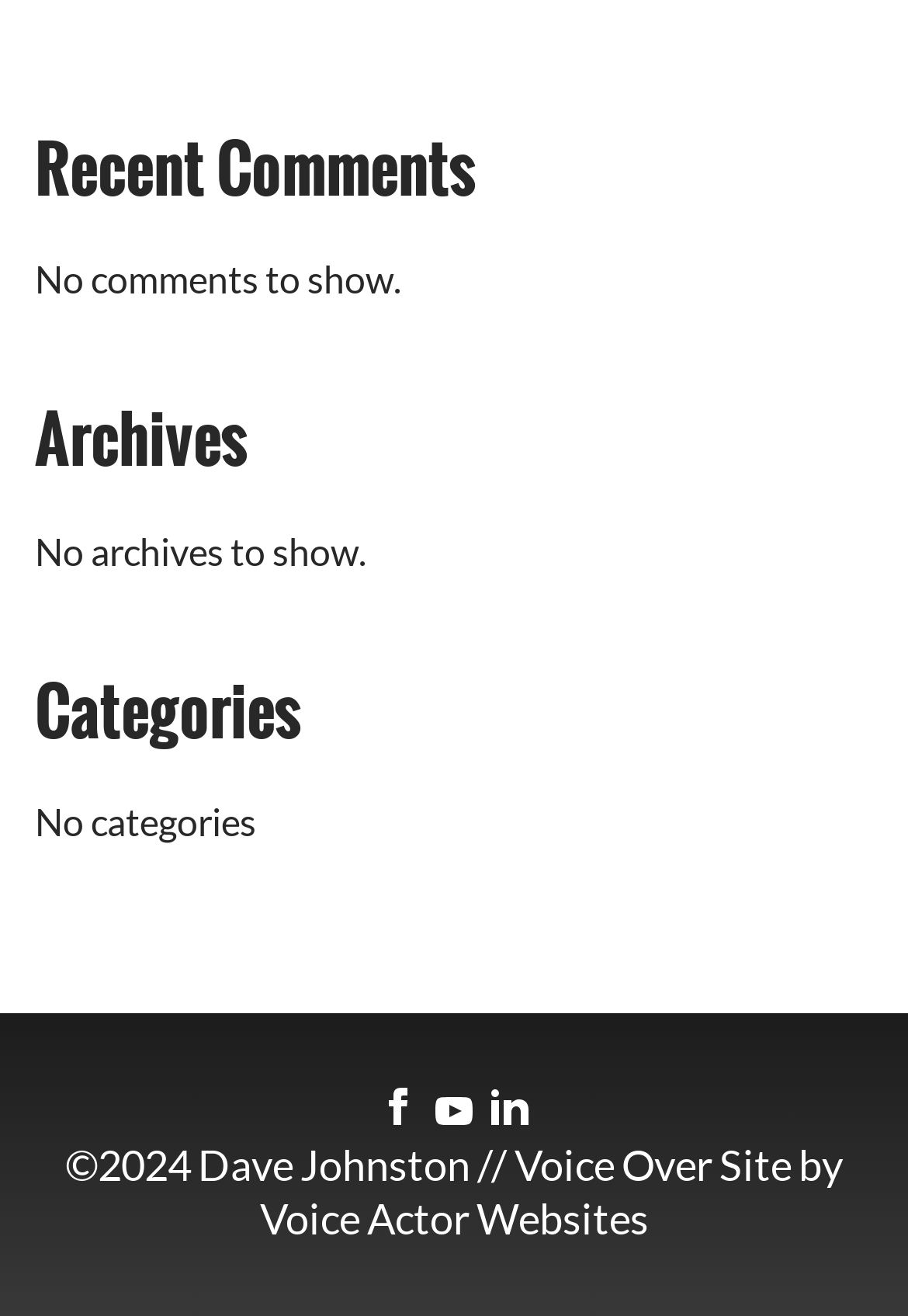What is the position of the 'linkedin' icon?
Answer the question with a detailed and thorough explanation.

I found a link element with the text 'linkedin' and an image element next to it, and compared its bounding box coordinates with the other social media icons. The y1 and y2 coordinates of the 'linkedin' icon are between those of the 'facebook' and other icons, which suggests that it's positioned in the middle.